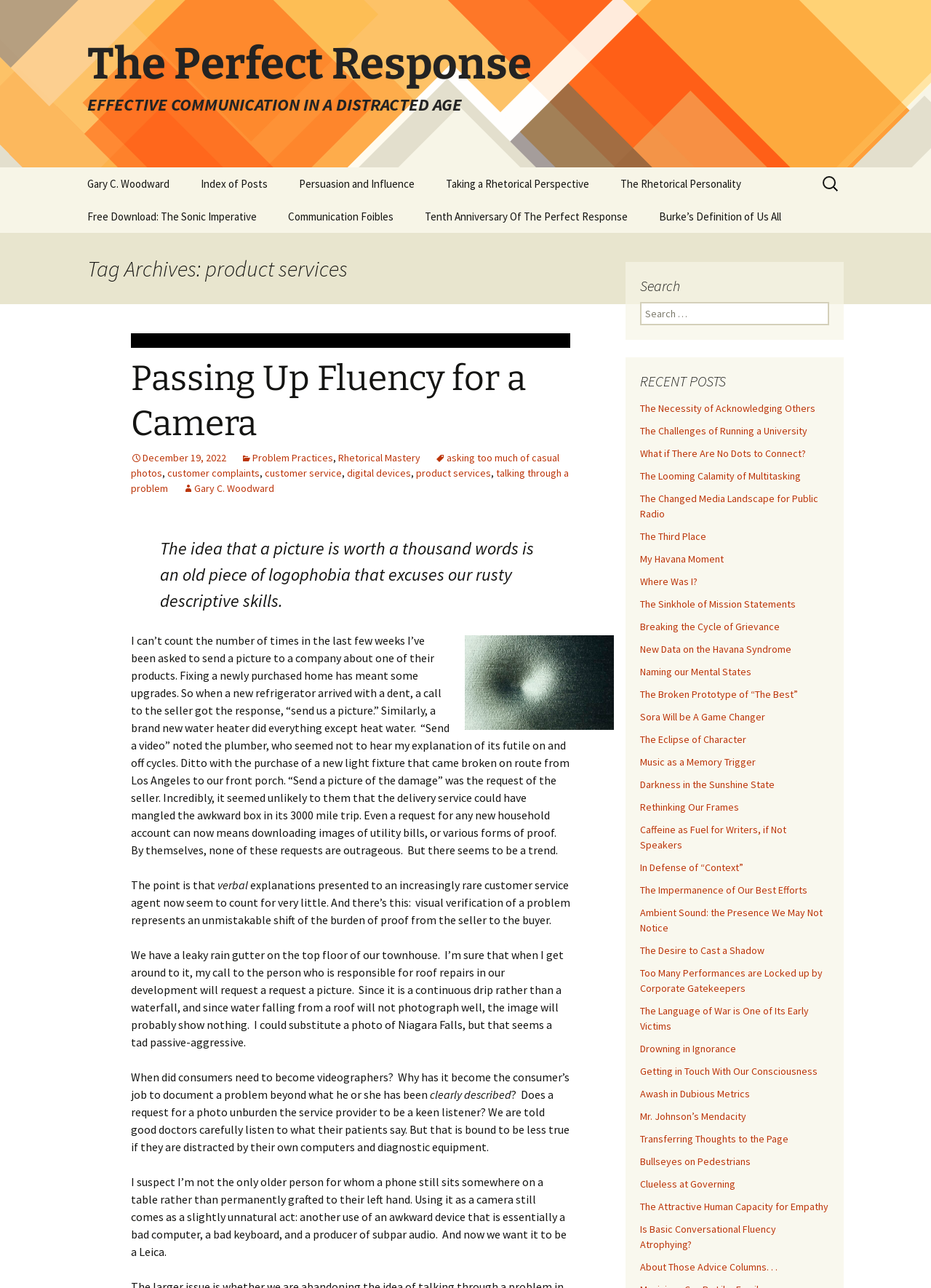Provide a thorough description of the webpage you see.

The webpage is about "The Perfect Response" and appears to be a blog or article-based website focused on communication, persuasion, and influence. At the top, there is a heading "The Perfect Response" followed by a subheading "EFFECTIVE COMMUNICATION IN A DISTRACTED AGE". Below this, there are several links to other pages or articles, including "Gary C. Woodward", "Index of Posts", "Persuasion and Influence", and others.

On the left side, there is a search bar with a label "Search for:" where users can input keywords to search for specific content. Below the search bar, there is a section titled "Tag Archives: product services" which contains a list of links to articles or posts related to product services.

The main content of the webpage is an article titled "Passing Up Fluency for a Camera" which discusses the trend of companies asking customers to send pictures or videos to prove a problem instead of relying on verbal explanations. The article argues that this shift of burden from the seller to the buyer is problematic and that good communication involves listening and understanding.

The article is divided into several paragraphs, with some quotes and links to other related articles or posts. There are also some blockquotes and static text elements throughout the article.

On the right side, there is a section titled "RECENT POSTS" which lists links to several other articles or posts, including "The Necessity of Acknowledging Others", "The Challenges of Running a University", and others.

Overall, the webpage appears to be a blog or article-based website focused on communication, persuasion, and influence, with a specific article discussing the trend of companies relying on visual evidence instead of verbal explanations.